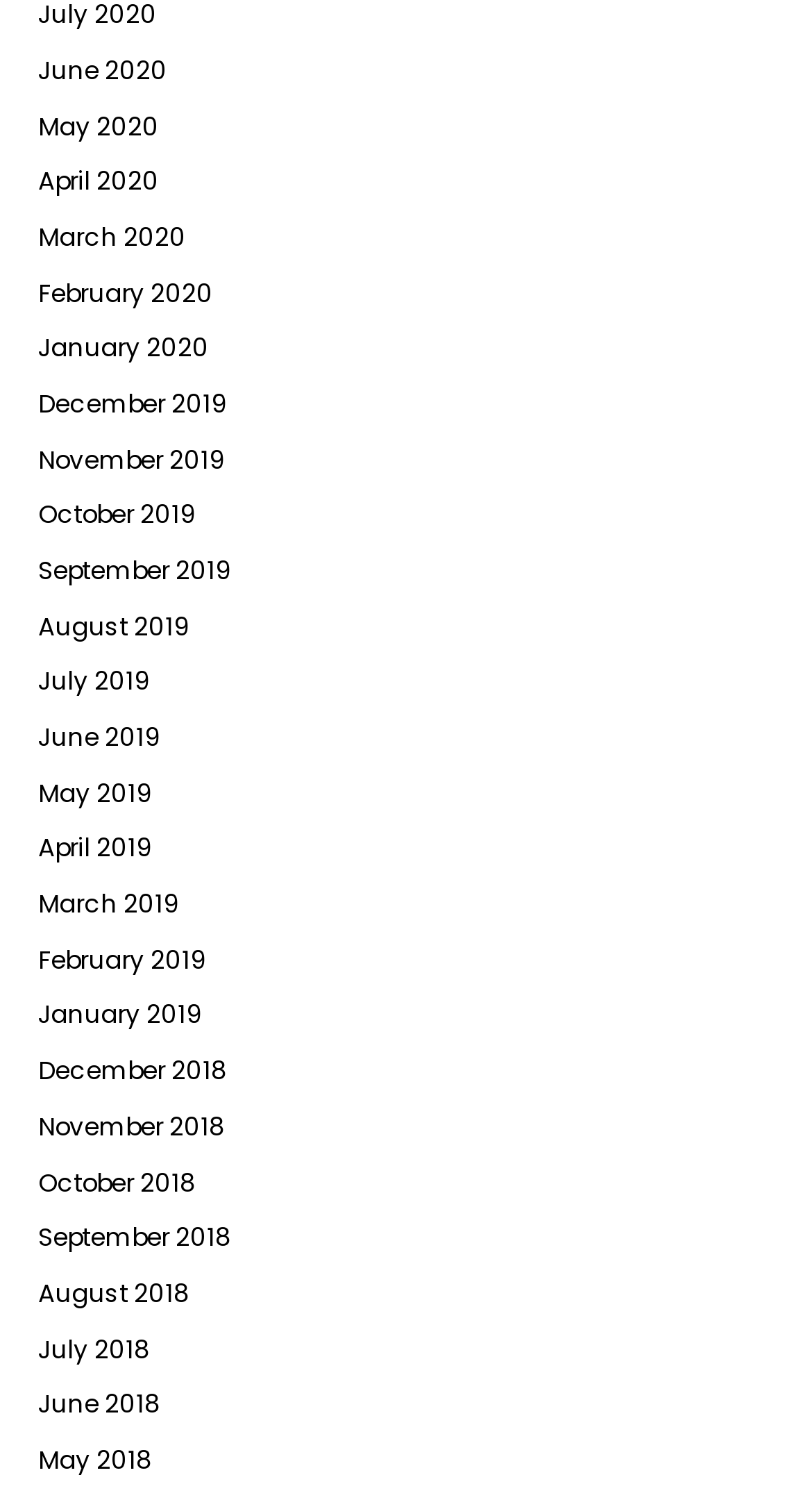Provide a single word or phrase to answer the given question: 
How many links are there on the webpage?

36